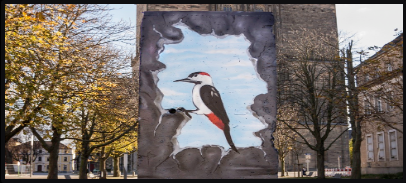What season is depicted in the image?
Answer with a single word or phrase, using the screenshot for reference.

Winter